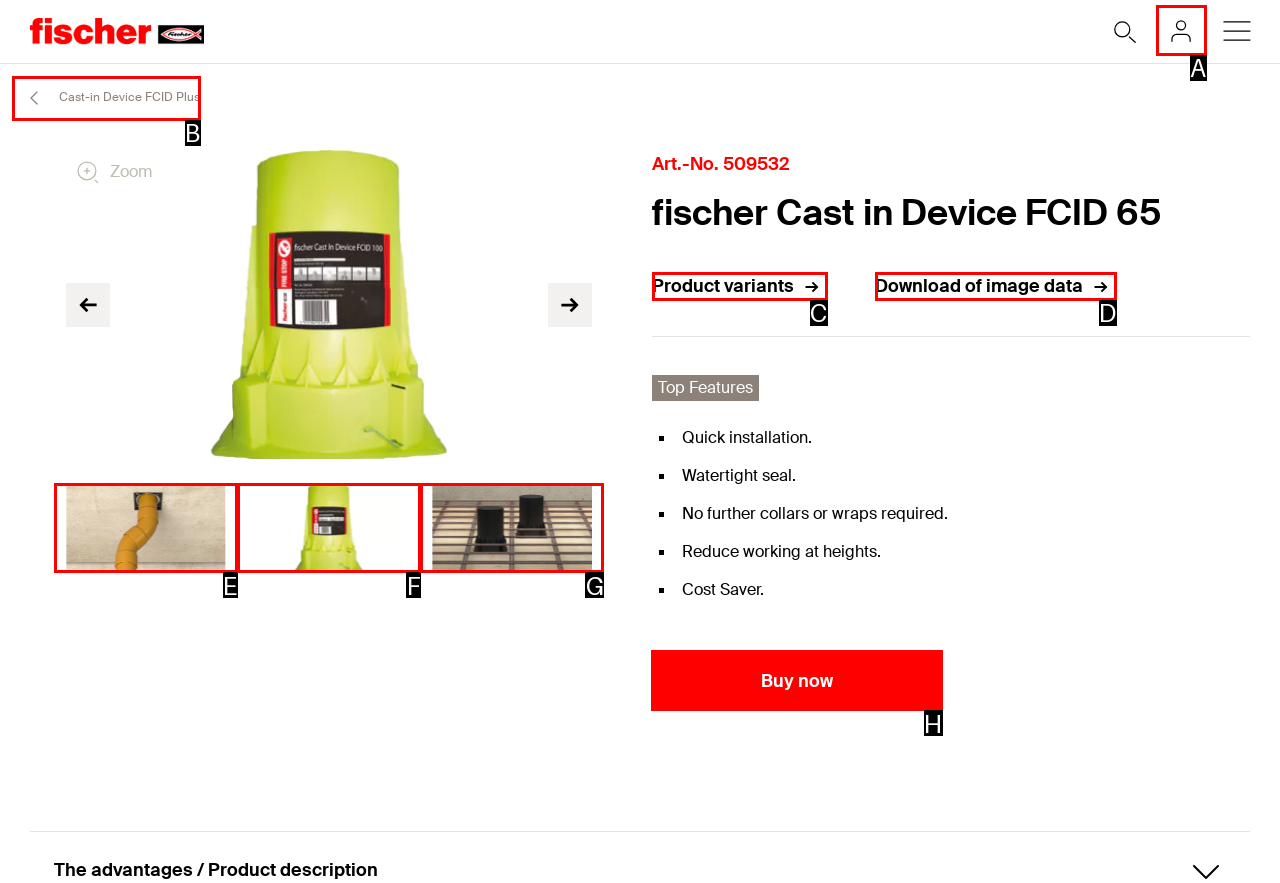Point out which HTML element you should click to fulfill the task: Buy now.
Provide the option's letter from the given choices.

H